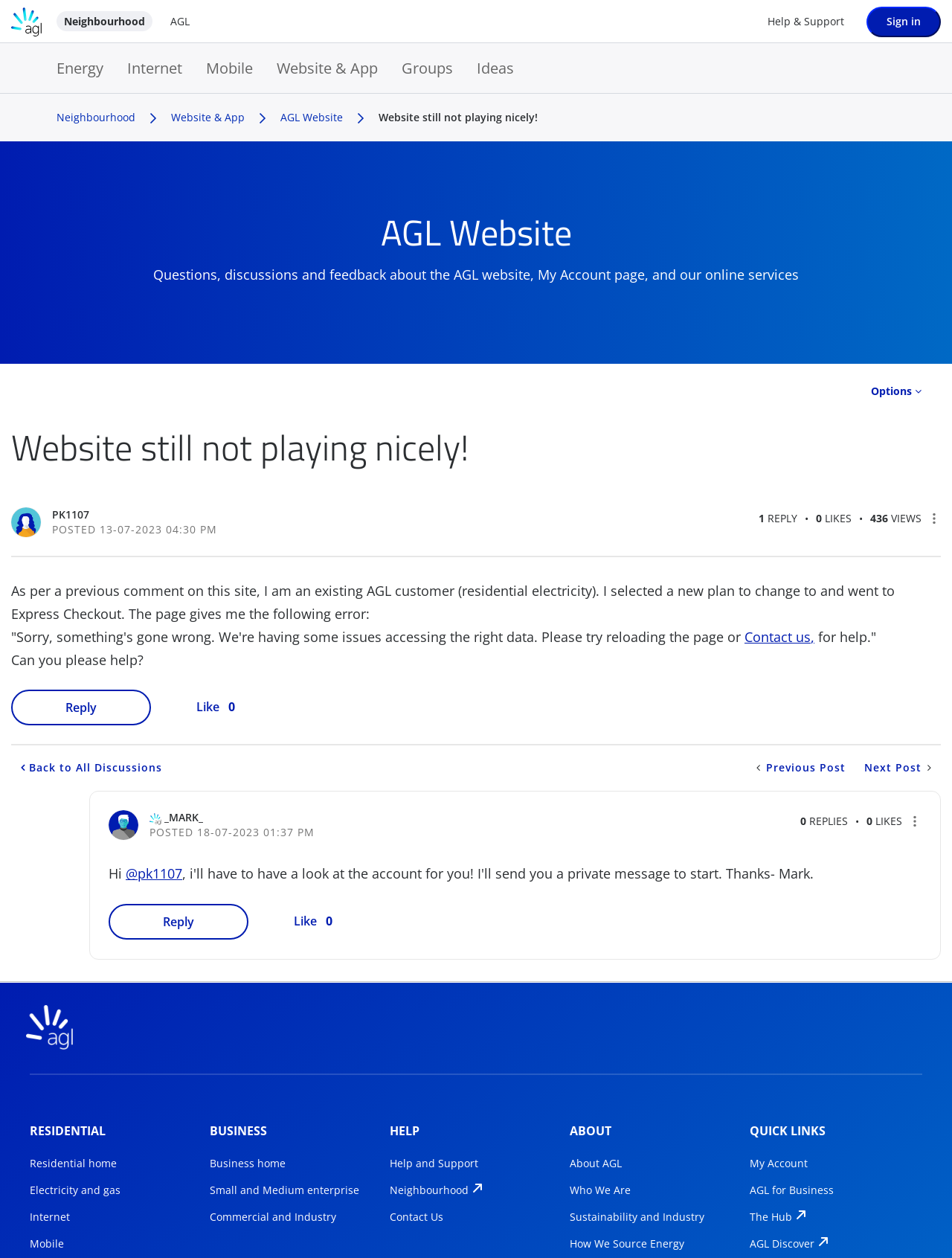Can you pinpoint the bounding box coordinates for the clickable element required for this instruction: "Go to the 'Energy' page"? The coordinates should be four float numbers between 0 and 1, i.e., [left, top, right, bottom].

[0.059, 0.034, 0.124, 0.074]